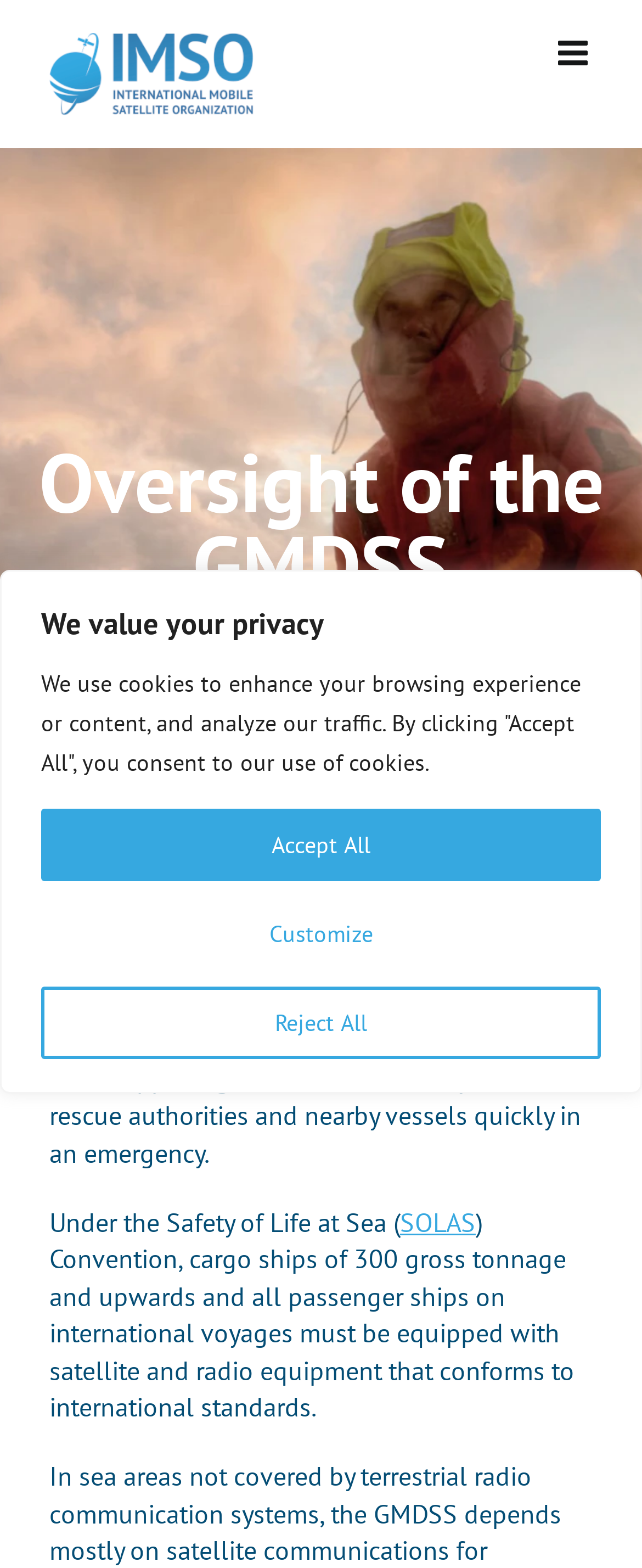Find the bounding box coordinates for the UI element that matches this description: "alt="IMSO Logo"".

[0.077, 0.021, 0.395, 0.074]